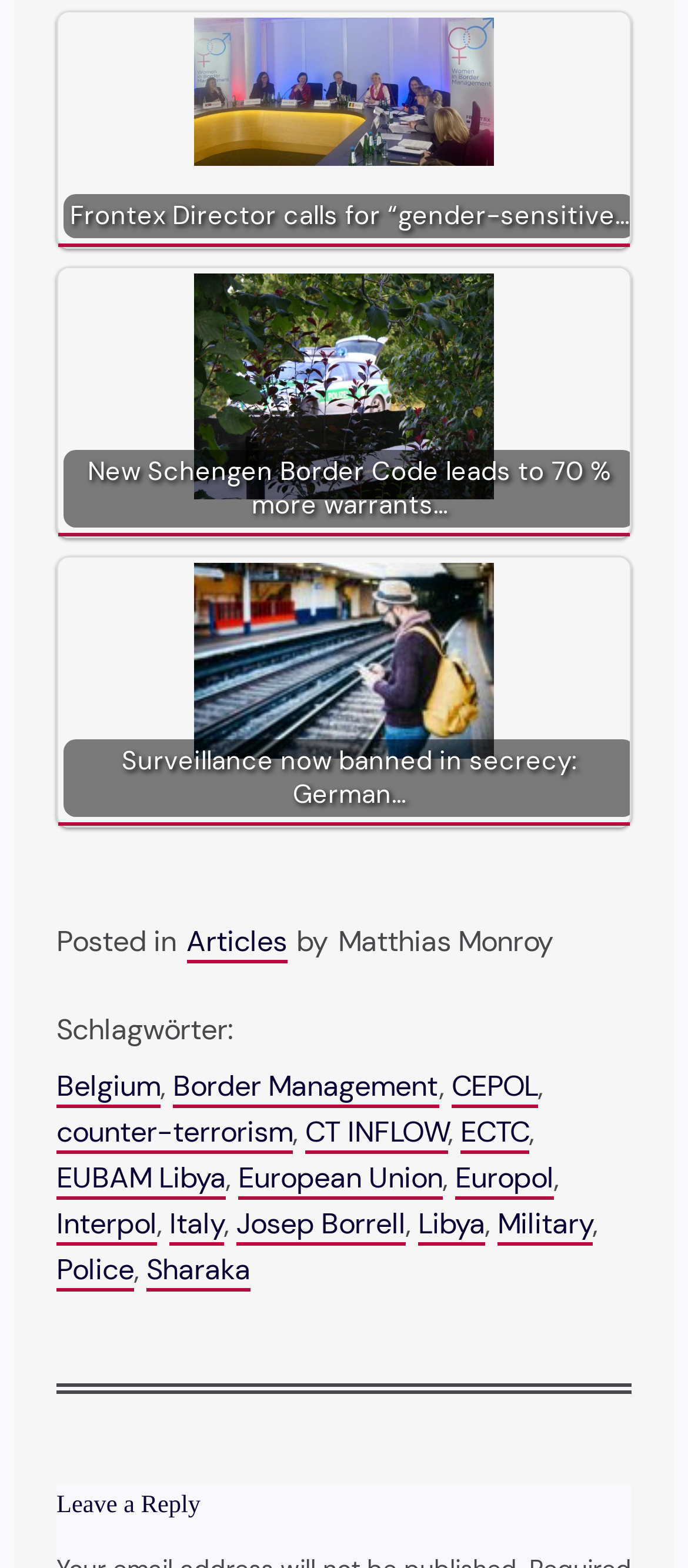Use a single word or phrase to answer the question:
How many links are in the 'Schlagwörter:' section?

9